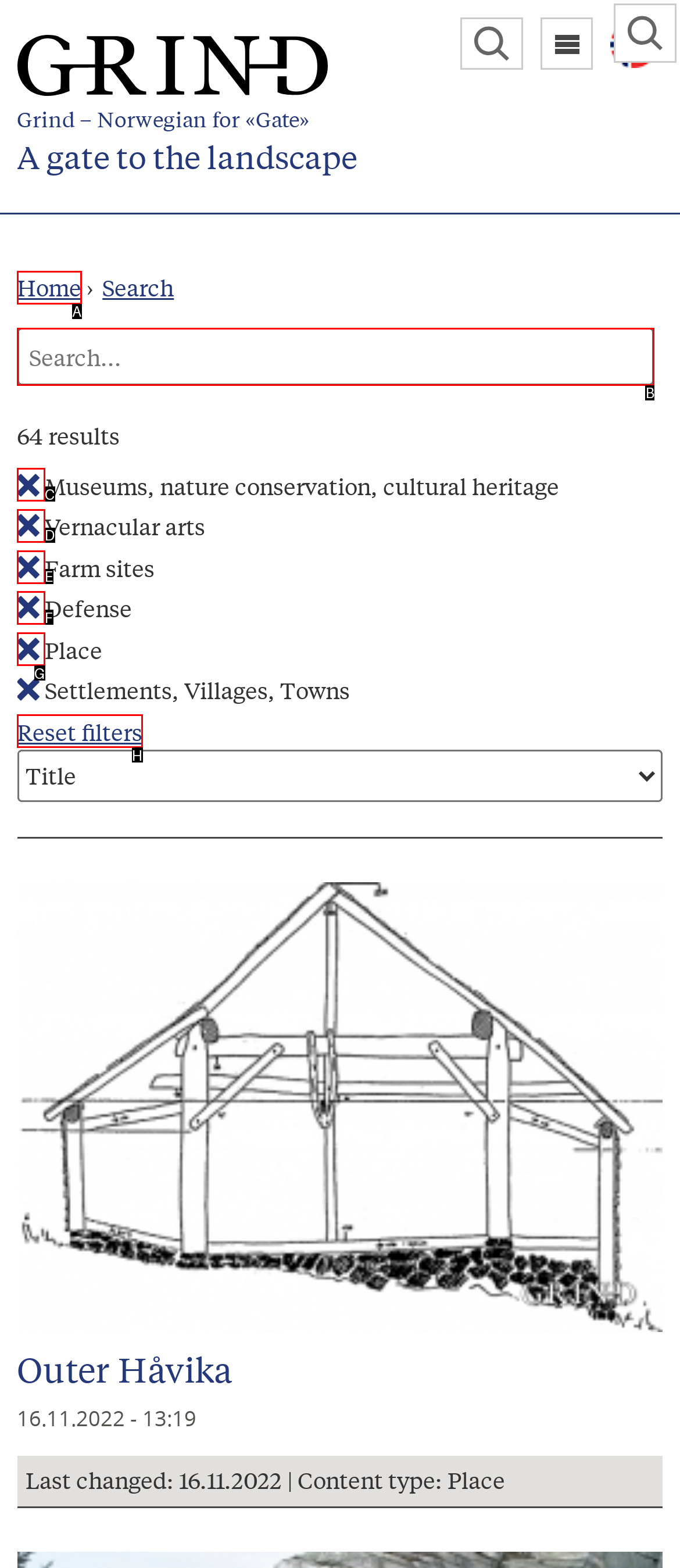Select the letter of the UI element that best matches: Remove Vernacular arts filter
Answer with the letter of the correct option directly.

D